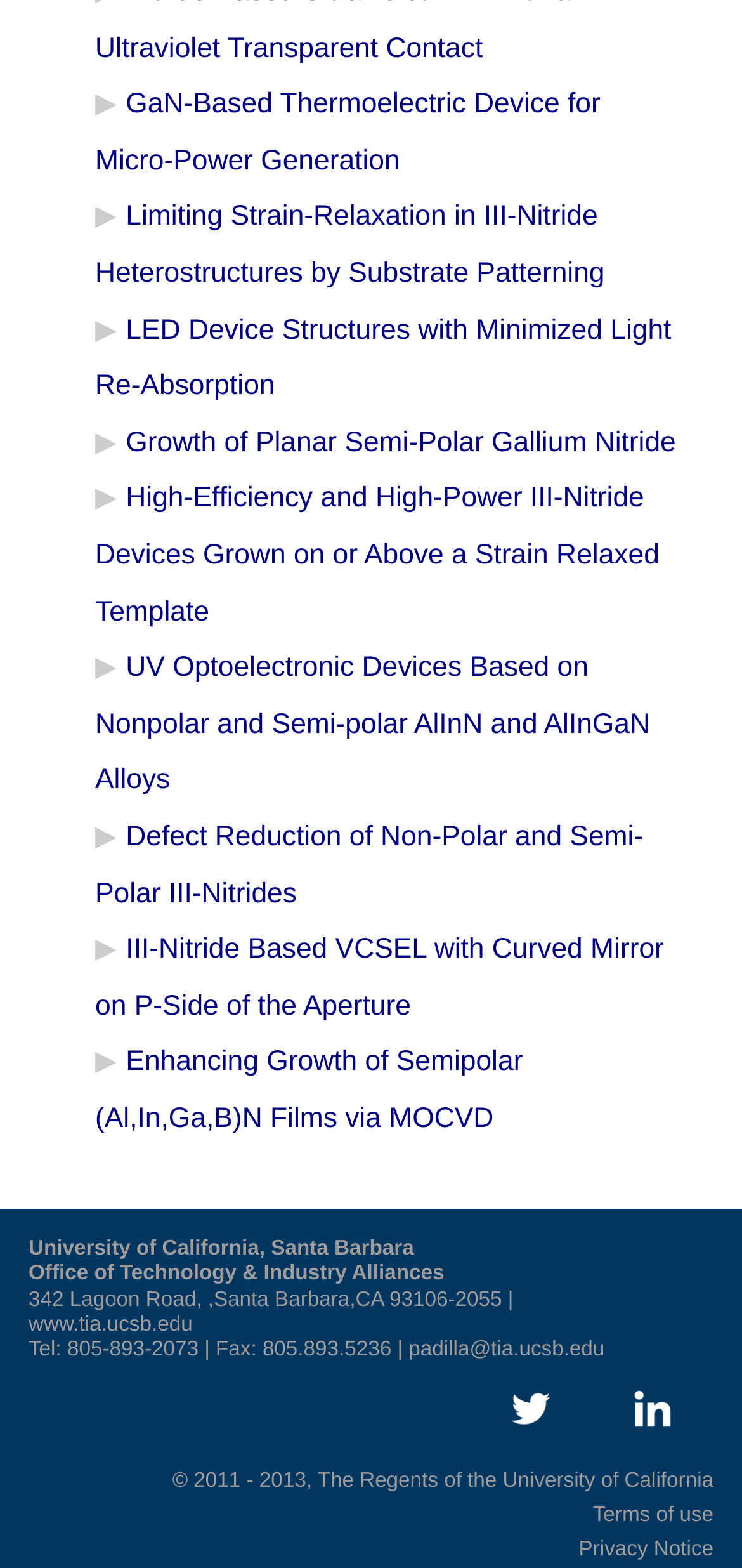Please identify the bounding box coordinates of the element's region that I should click in order to complete the following instruction: "Contact via email at padilla@tia.ucsb.edu". The bounding box coordinates consist of four float numbers between 0 and 1, i.e., [left, top, right, bottom].

[0.551, 0.854, 0.815, 0.868]